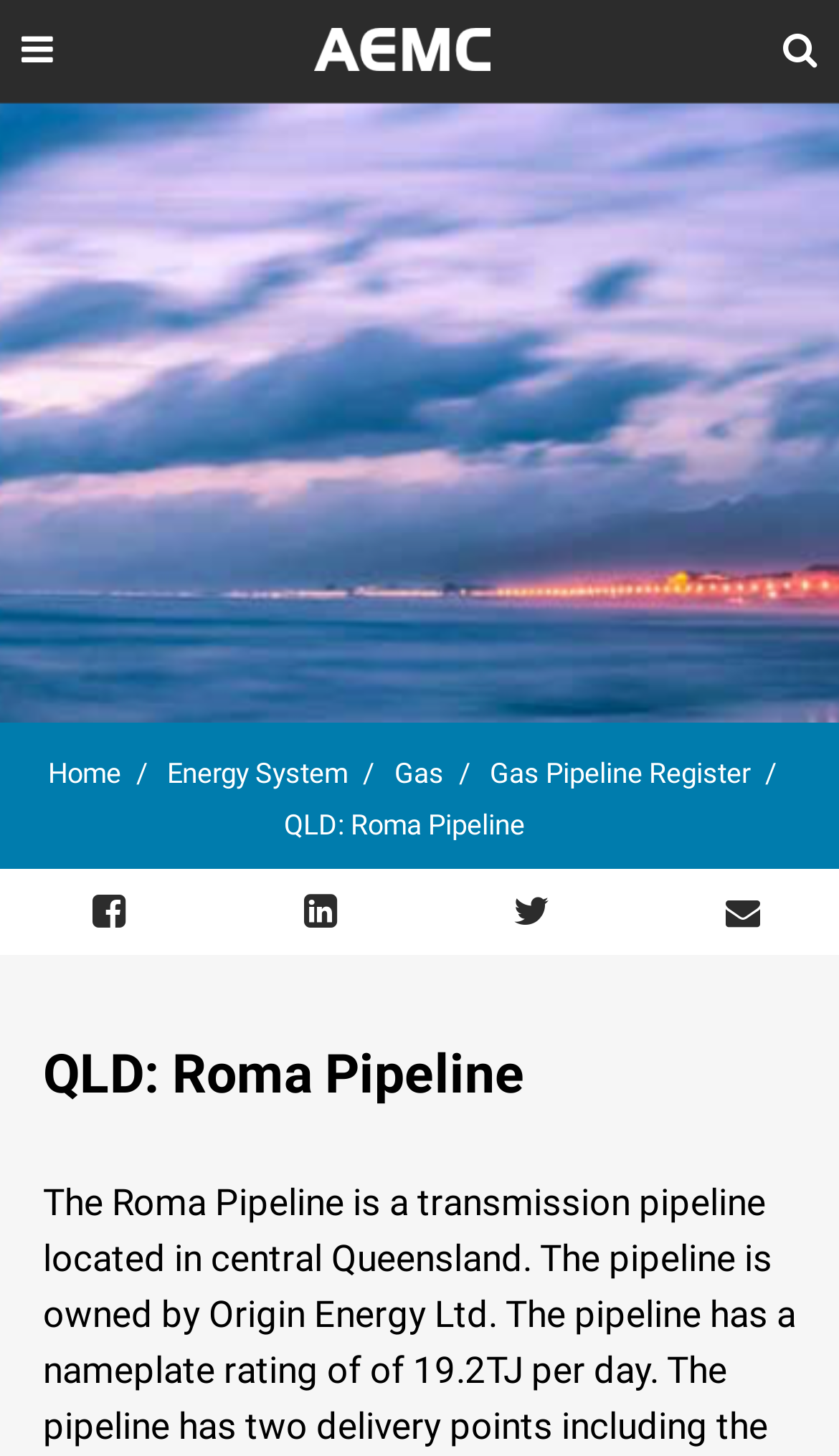Find the bounding box coordinates of the area to click in order to follow the instruction: "search for something".

[0.908, 0.0, 1.0, 0.089]